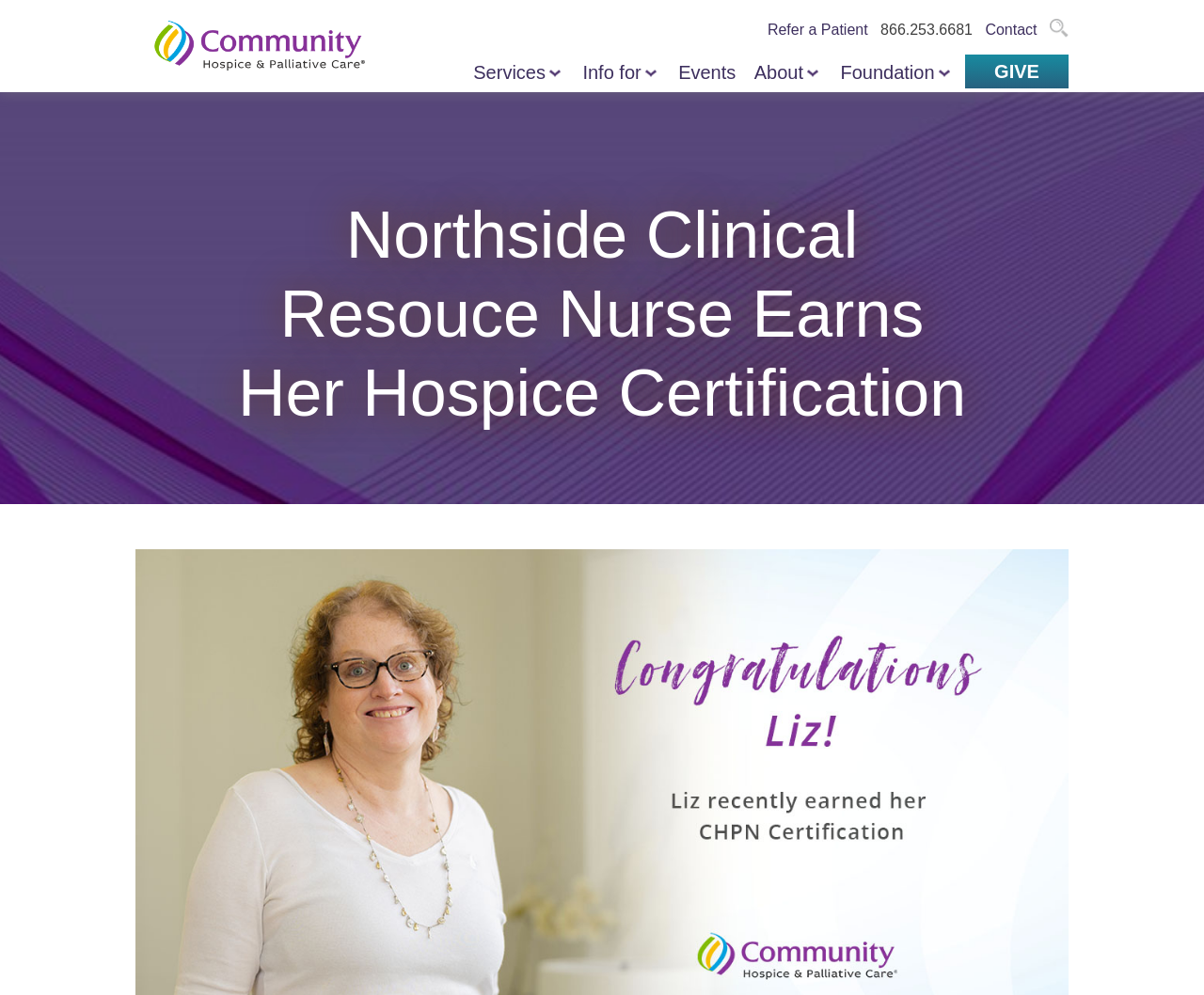Generate a detailed explanation of the webpage's features and information.

The webpage is about congratulating Liz Brown, a Northside Clinical Resource Nurse, on earning her Certified Hospice & Palliative Care certification. 

At the top left of the page, there is a link to "Community Hospice & Palliative Care". To the right of this link, there are several links, including "Refer a Patient", "866.253.6681", "Contact", and an empty link. These links are positioned horizontally and are relatively close to each other.

Below these links, there is a row of links, including "Services", "Info for", "Events", "About", "Foundation", and "GIVE". These links are also positioned horizontally and are relatively close to each other.

The main content of the page is a heading that announces Liz Brown's certification, which is positioned below the top row of links and spans across the majority of the page.